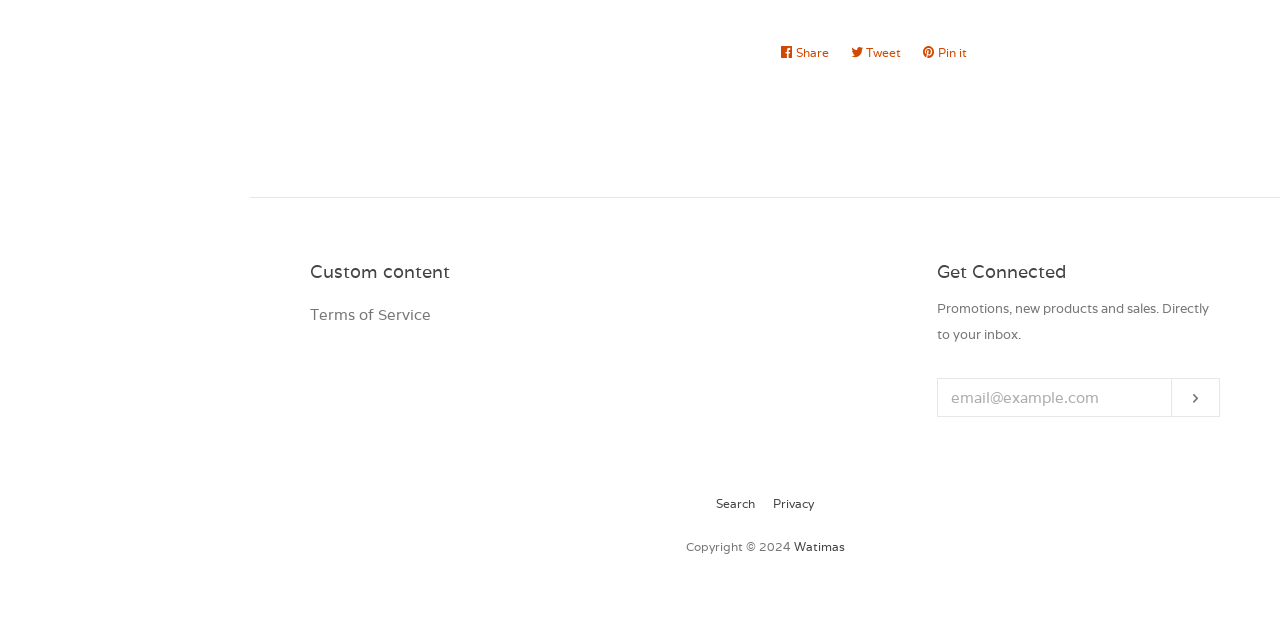Find the bounding box coordinates of the clickable region needed to perform the following instruction: "Subscribe to newsletter". The coordinates should be provided as four float numbers between 0 and 1, i.e., [left, top, right, bottom].

[0.916, 0.61, 0.952, 0.67]